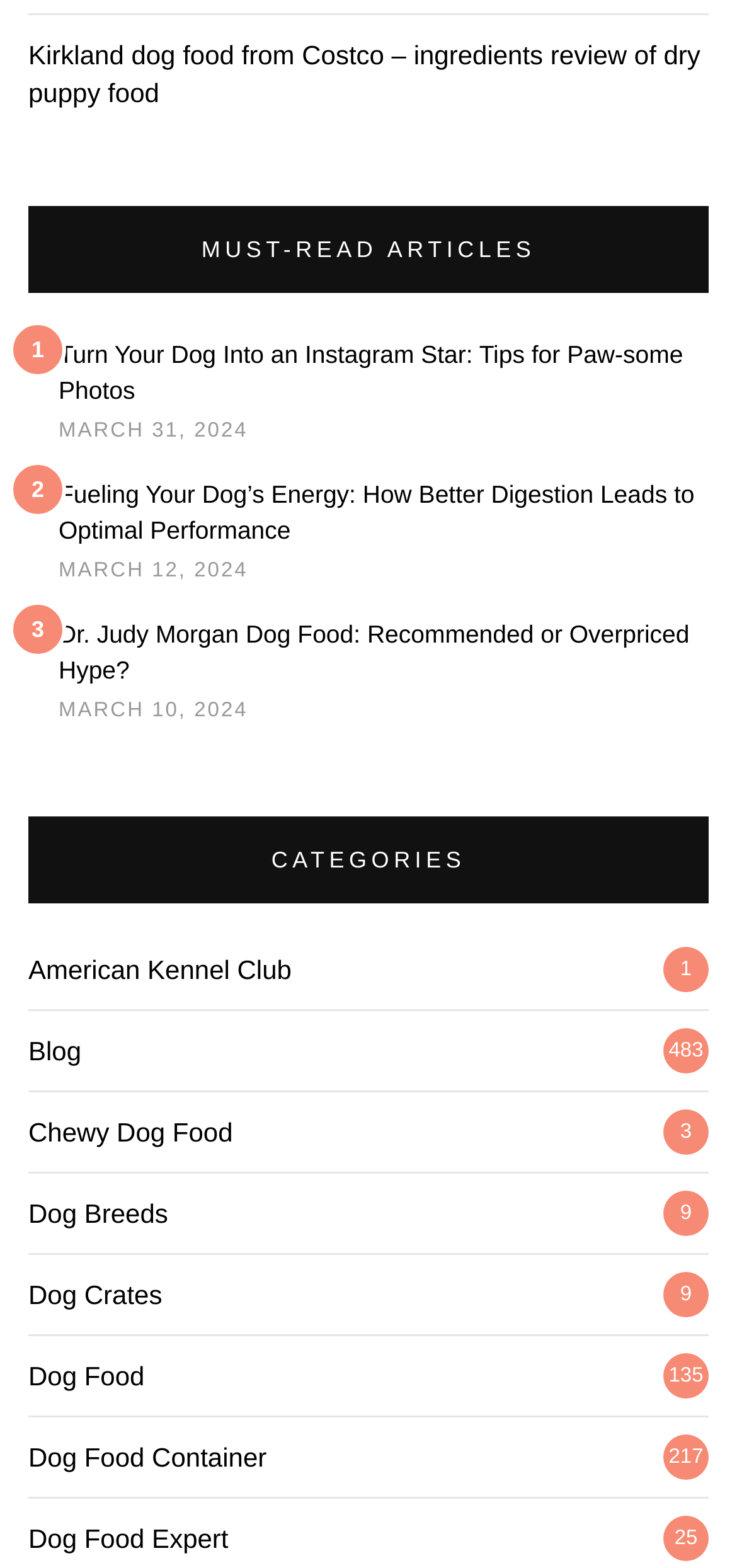Please provide a detailed answer to the question below by examining the image:
How many articles are listed on this webpage?

There are four headings with links to articles, each with a title and a date, indicating that there are four articles listed on this webpage.